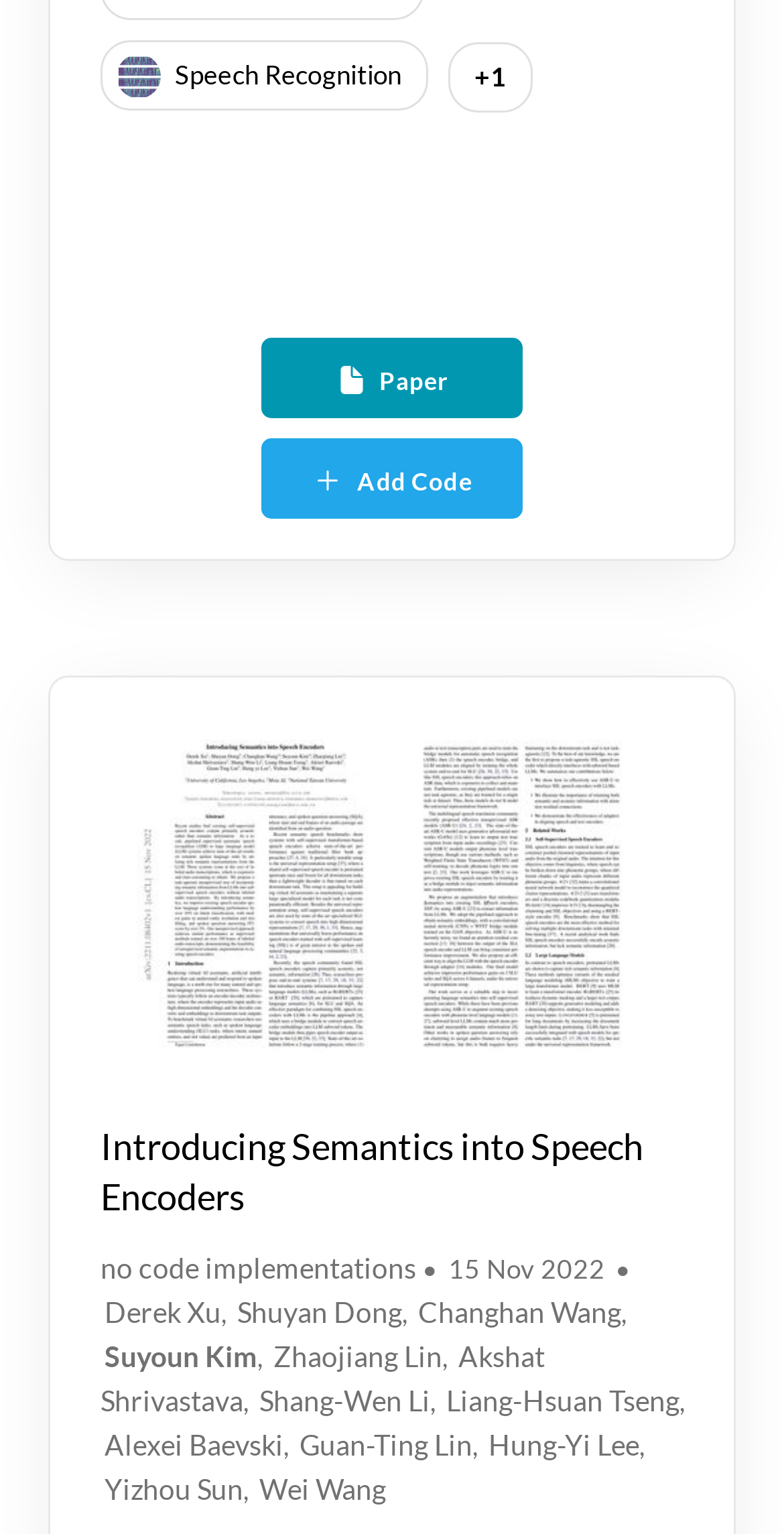Please provide a one-word or phrase answer to the question: 
What is the date of the article?

15 Nov 2022